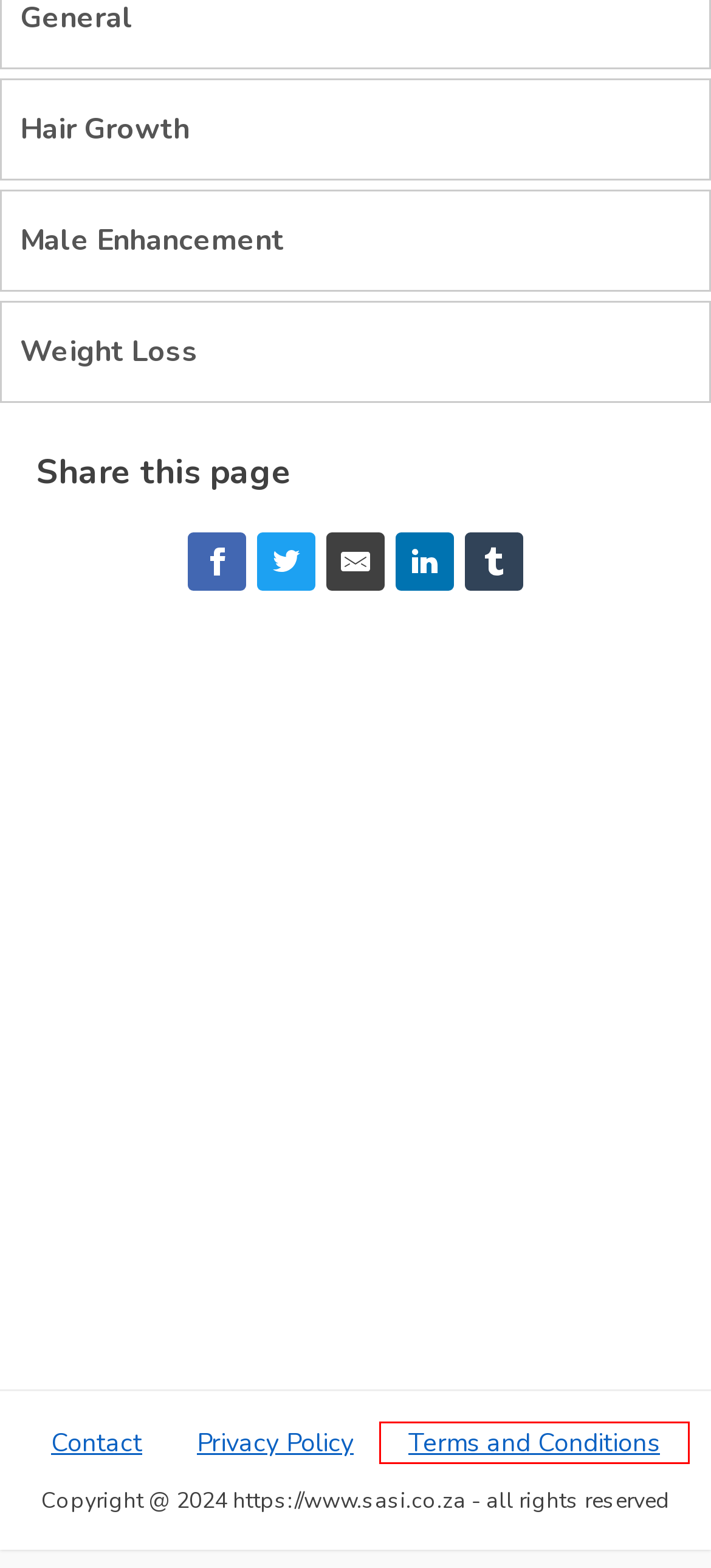You have a screenshot of a webpage with a red rectangle bounding box around an element. Identify the best matching webpage description for the new page that appears after clicking the element in the bounding box. The descriptions are:
A. Privacy Policy - Supplements South Africa
B. Beauty Archives - Supplements South Africa
C. Terms and Conditions - Supplements South Africa
D. Male Enhancement Archives - Supplements South Africa
E. General Archives - Supplements South Africa
F. Hair Growth Archives - Supplements South Africa
G. Skin: Layers, Structure and Function
H. Weight Loss Archives - Supplements South Africa

C